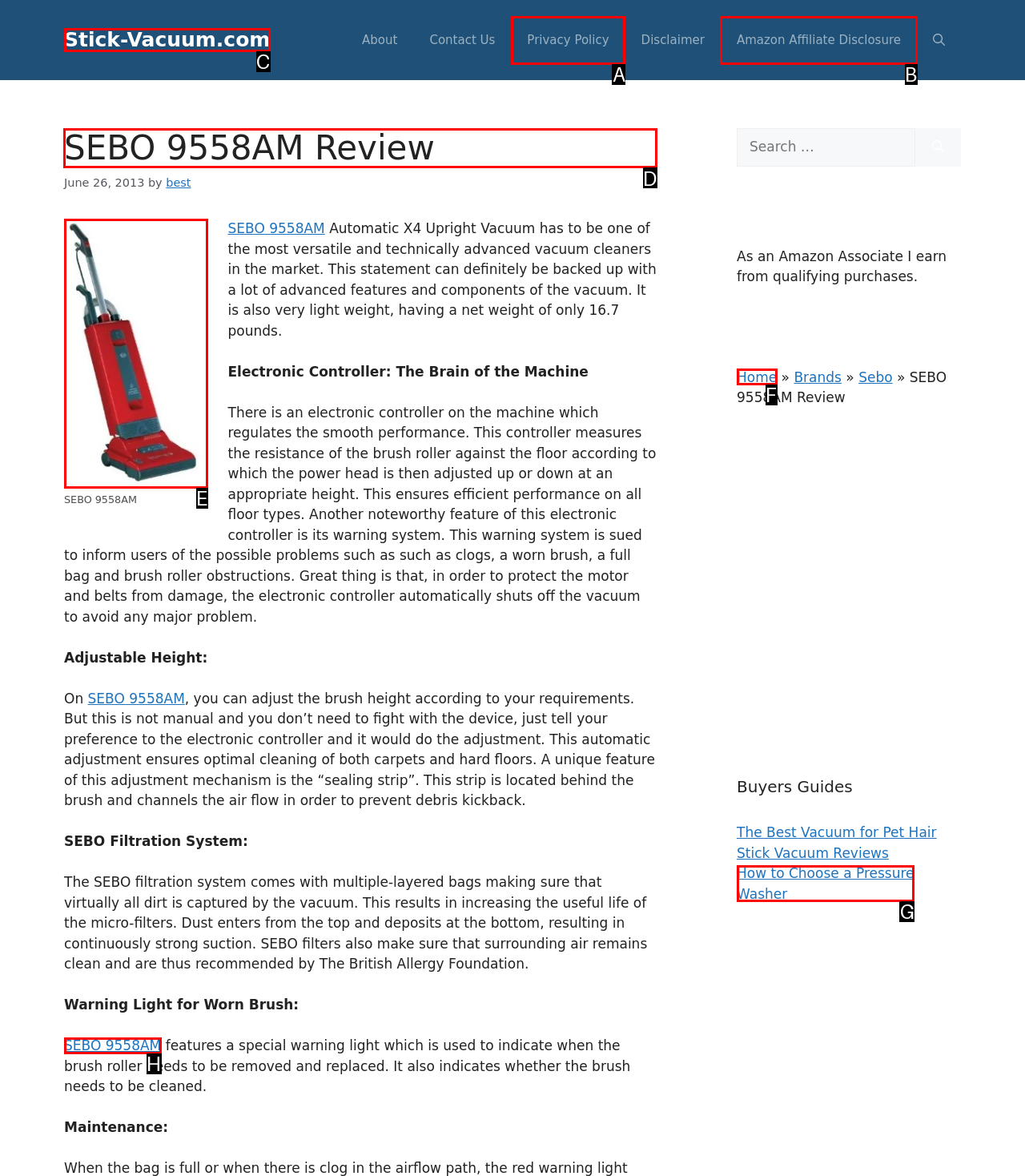To achieve the task: Read the 'SEBO 9558AM Review', indicate the letter of the correct choice from the provided options.

D